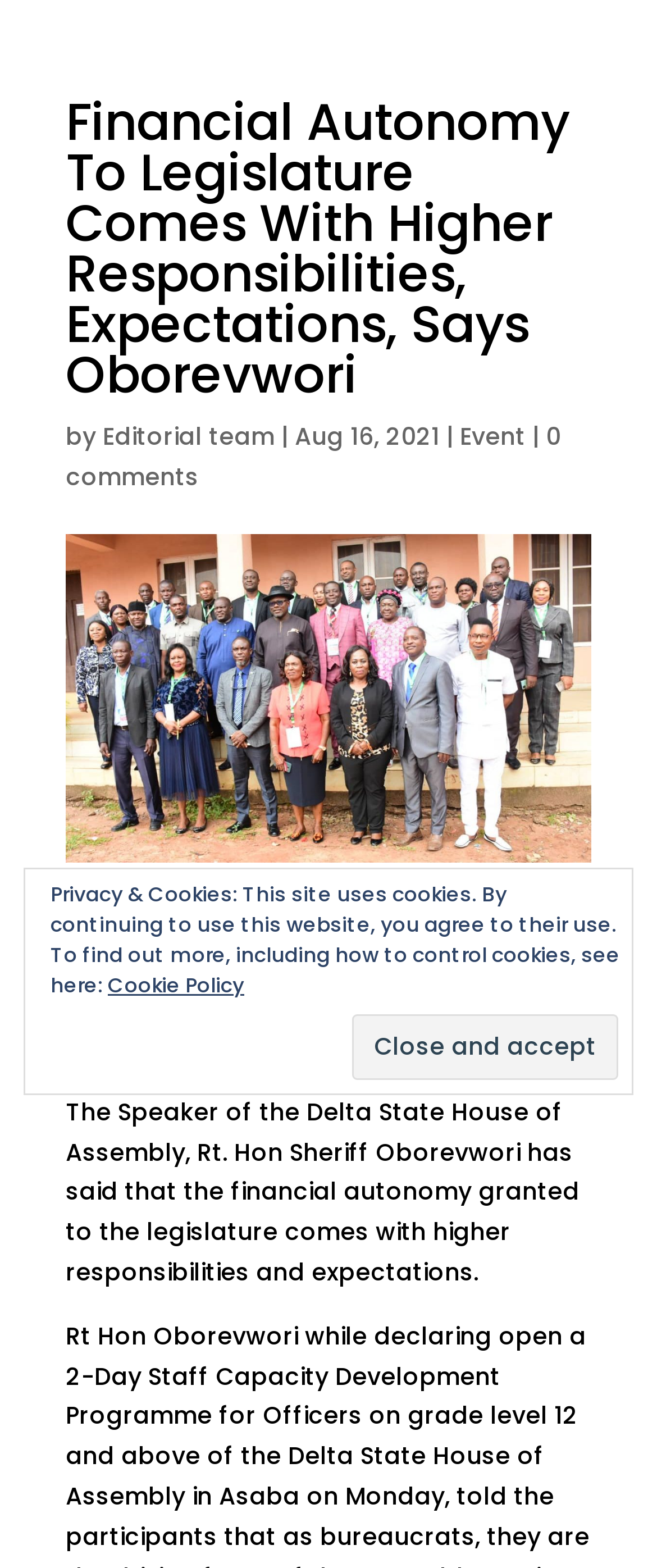Elaborate on the webpage's design and content in a detailed caption.

The webpage appears to be a news article or blog post. At the top, there is a heading that reads "Financial Autonomy To Legislature Comes With Higher Responsibilities, Expectations, Says Oborevwori". Below the heading, there is a line of text that includes the author's name, "Editorial team", and the date "Aug 16, 2021". 

To the right of the date, there is a link labeled "Event". Below this line, there is a paragraph of text that summarizes the article, stating that the Speaker of the Delta State House of Assembly, Rt. Hon Sheriff Oborevwori, has said that financial autonomy granted to the legislature comes with higher responsibilities and expectations.

Above the article, there is a button labeled "Close and accept" at the top right corner of the page. At the bottom of the page, there is a notice about privacy and cookies, which includes a link to the "Cookie Policy".